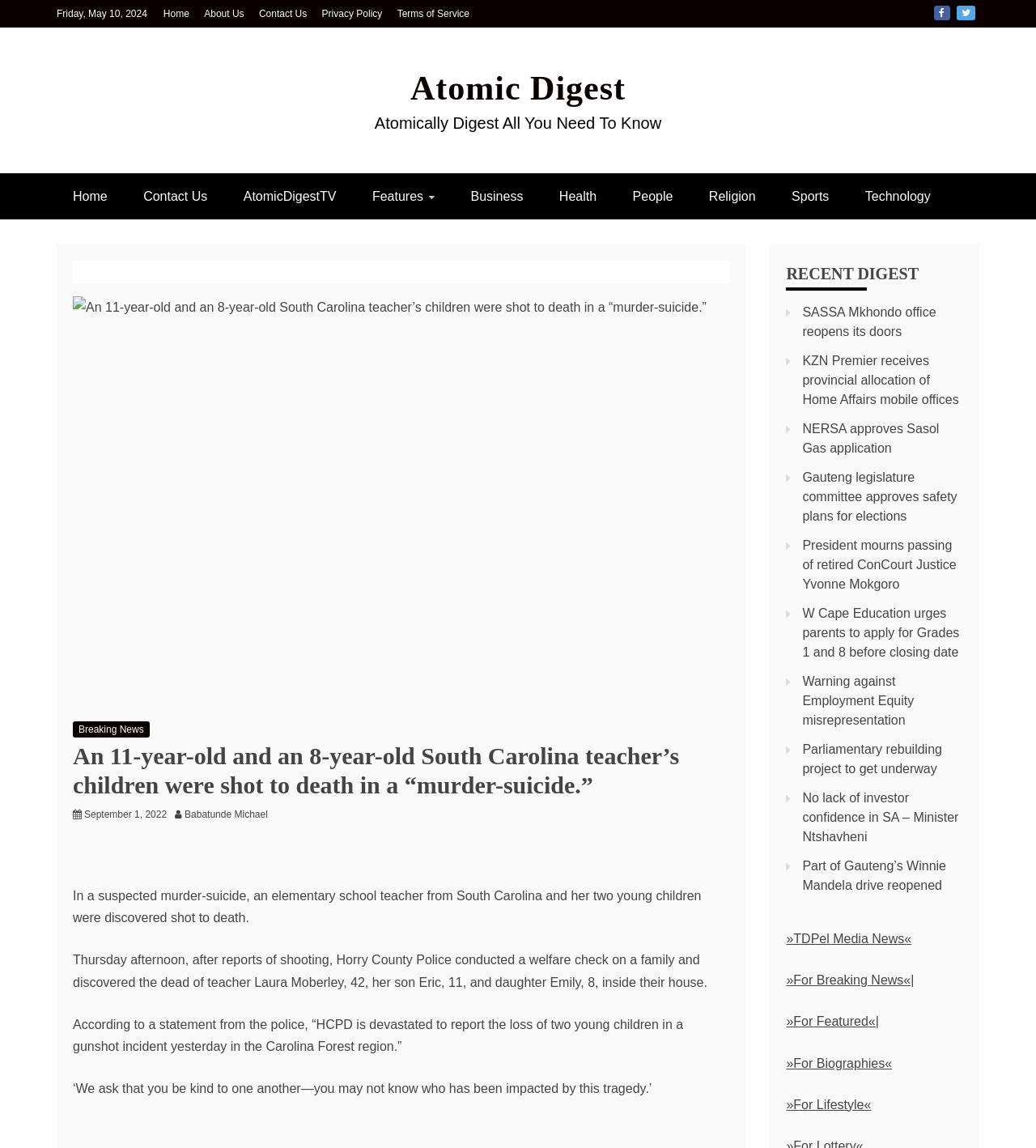Provide the bounding box coordinates for the area that should be clicked to complete the instruction: "Check recent news in RECENT DIGEST".

[0.759, 0.226, 0.93, 0.253]